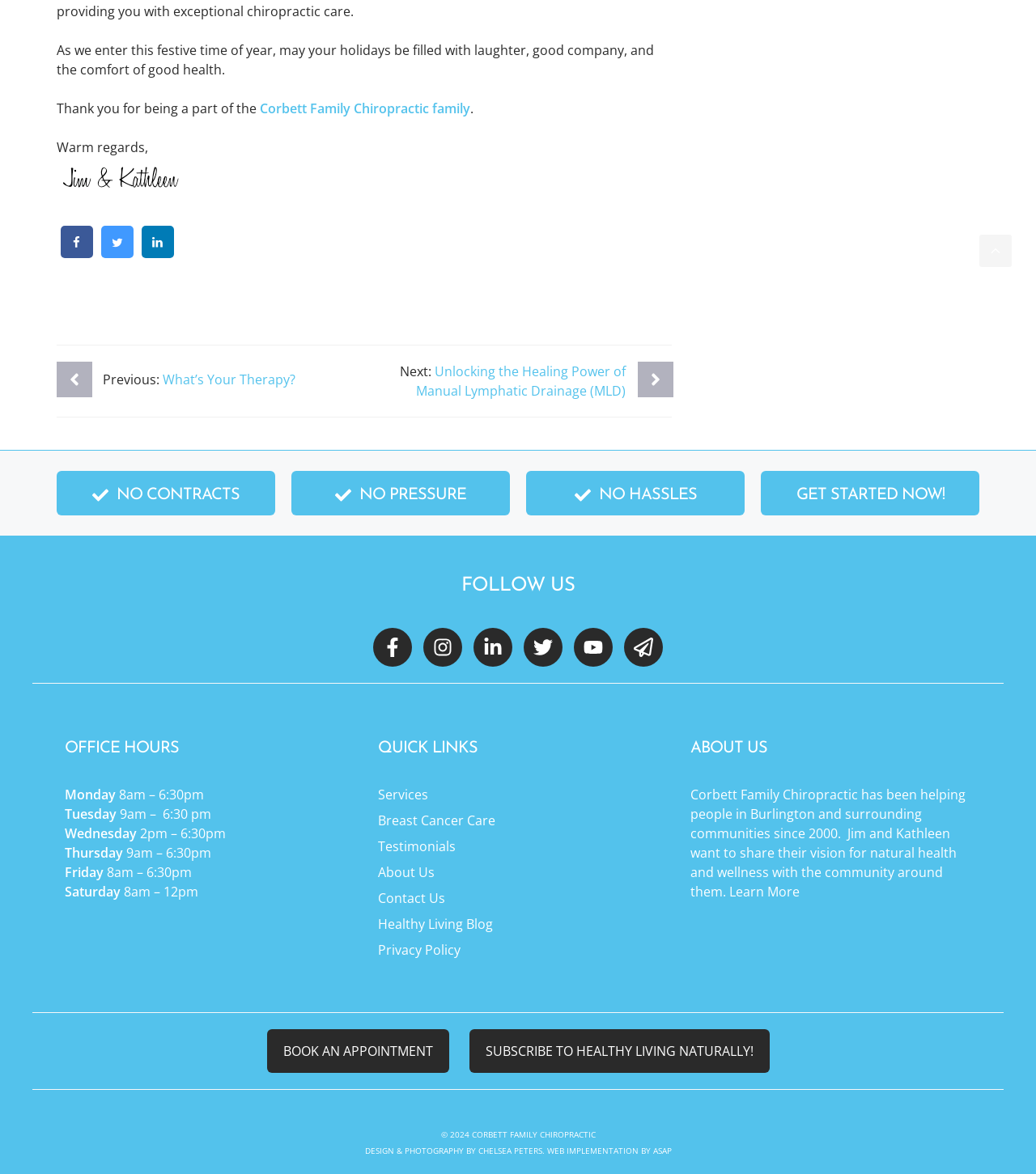What is the name of the chiropractic family?
Can you provide an in-depth and detailed response to the question?

The name 'Corbett' is mentioned in the holiday message at the top of the webpage, and it is also part of the logo image, which shows 'Jim Corbett' and 'Kathleen Nazar Corbett'.